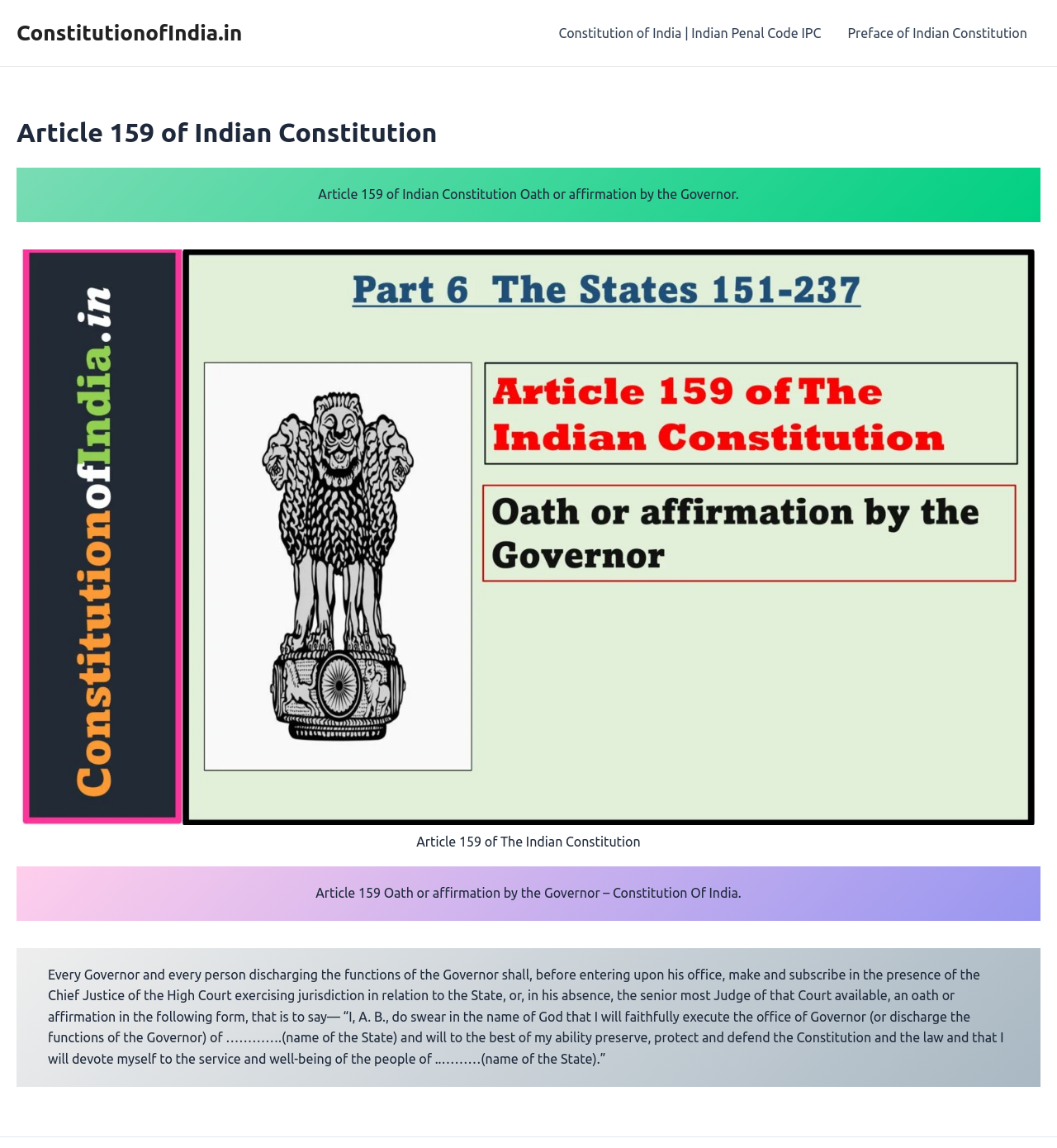With reference to the screenshot, provide a detailed response to the question below:
What is the oath or affirmation made by the Governor?

According to the webpage, every Governor and every person discharging the functions of the Governor shall, before entering upon his office, make and subscribe an oath or affirmation in the presence of the Chief Justice of the High Court exercising jurisdiction in relation to the State. The oath or affirmation is to faithfully execute the office of Governor and to the best of their ability preserve, protect and defend the Constitution and the law and devote themselves to the service and well-being of the people of the State.